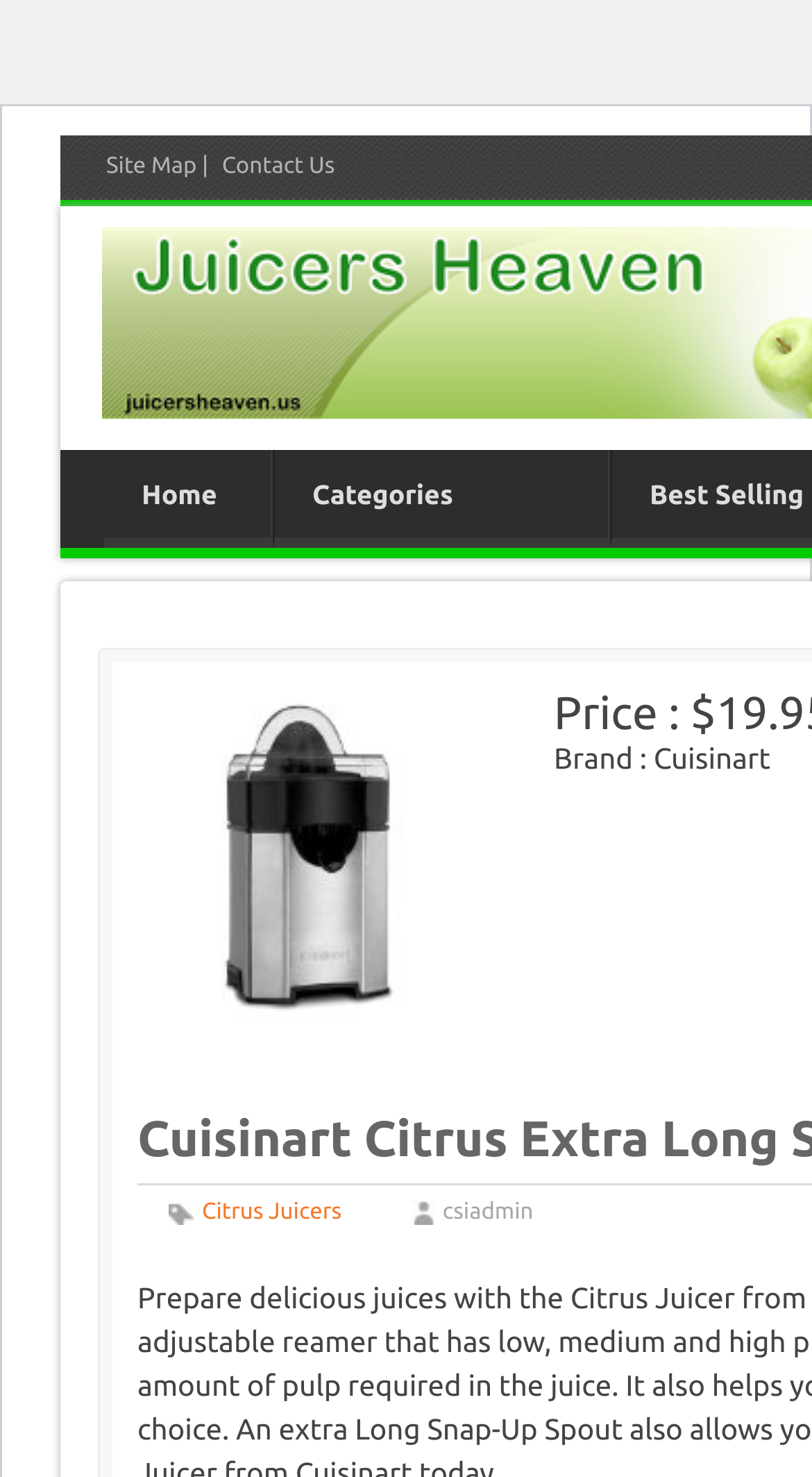What is the name of the website?
Please look at the screenshot and answer using one word or phrase.

Juicers Heaven